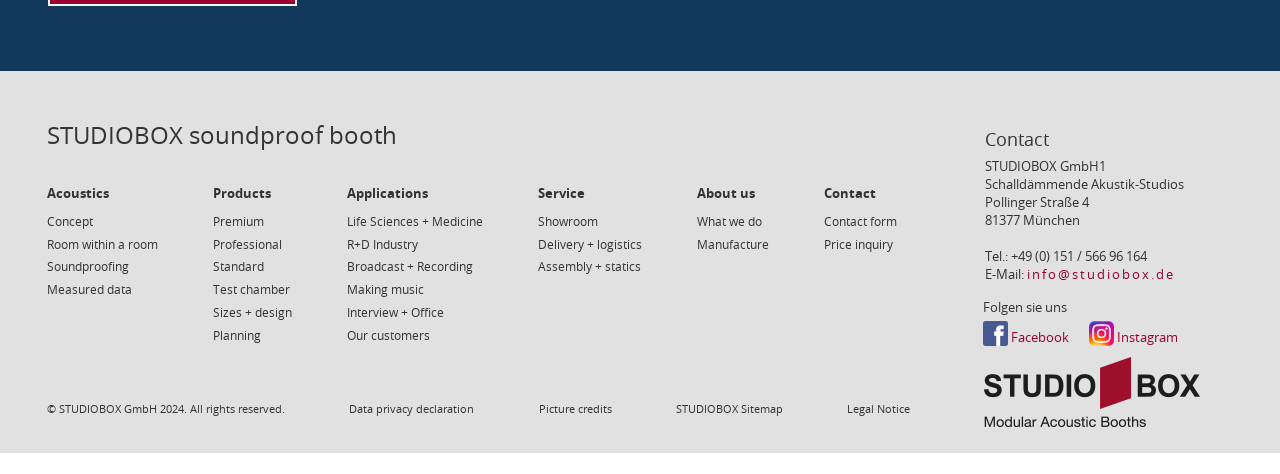Select the bounding box coordinates of the element I need to click to carry out the following instruction: "Follow STUDIOBOX on Facebook".

[0.768, 0.692, 0.835, 0.73]